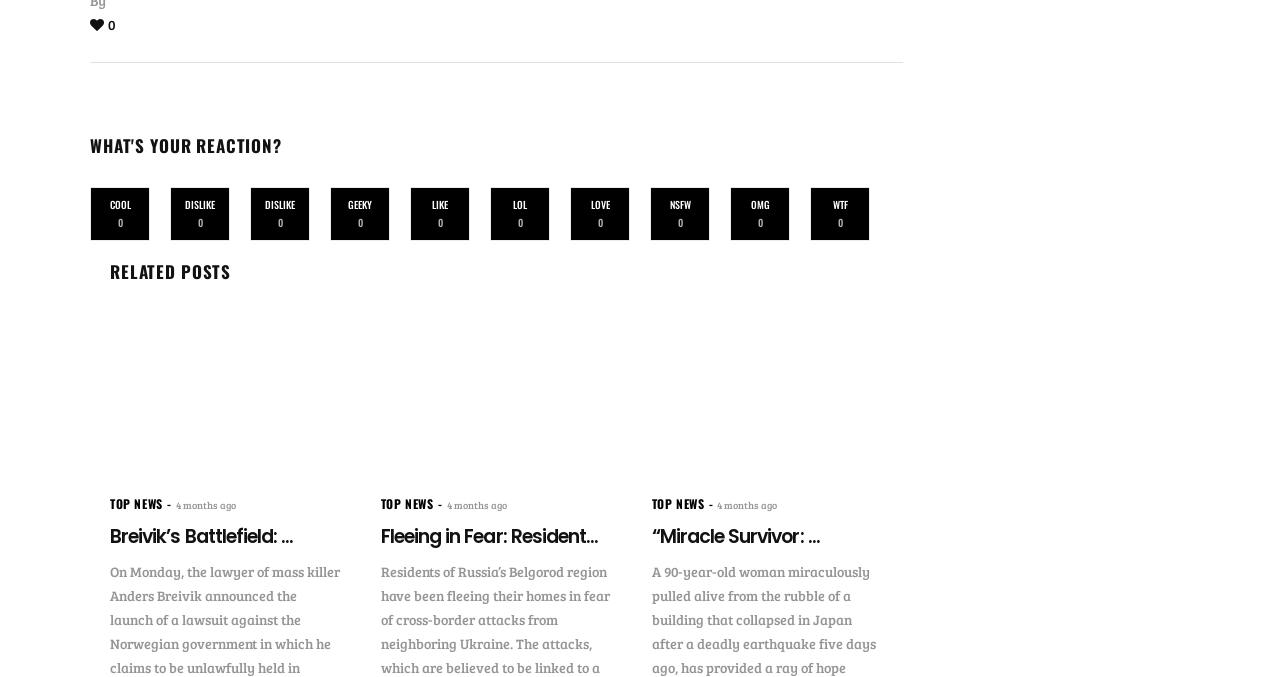How many related posts are there?
Provide a detailed answer to the question using information from the image.

I counted the number of related posts by looking at the links under the 'RELATED POSTS' heading. I found three links, each corresponding to a different post.